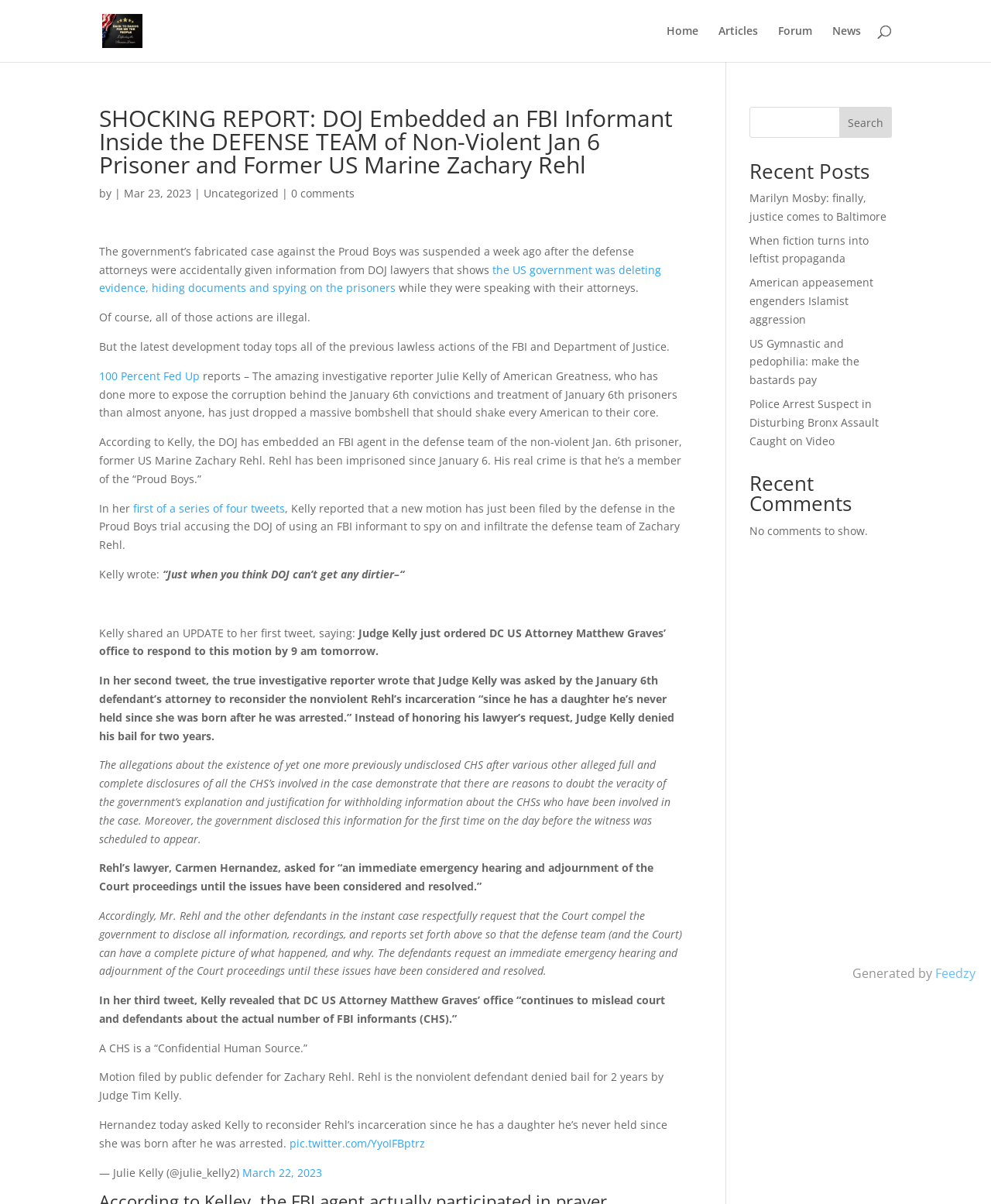Refer to the image and offer a detailed explanation in response to the question: What is the category of the article?

I found the category of the article by looking at the link 'Uncategorized' which is located below the title of the article and above the date 'Mar 23, 2023'.